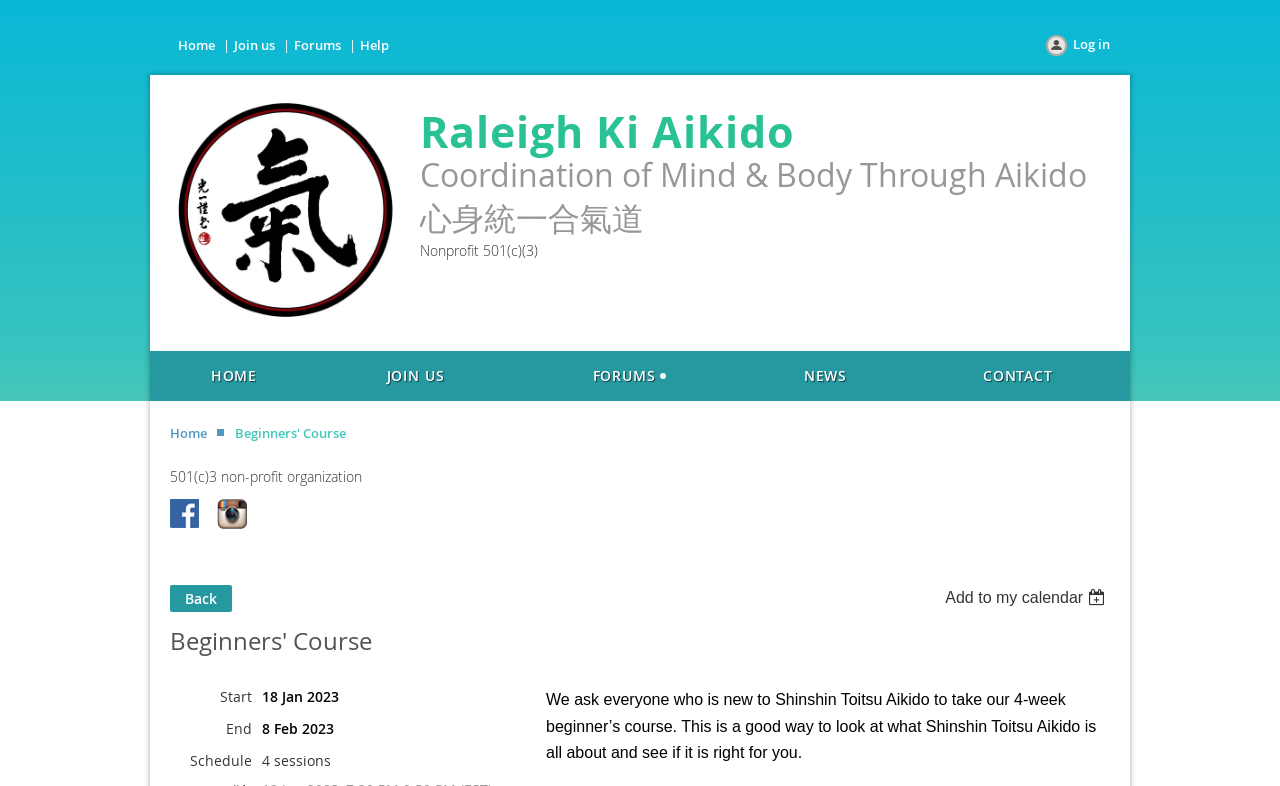Offer a meticulous caption that includes all visible features of the webpage.

The webpage is about Raleigh Ki Aikido, a non-profit organization that offers Aikido classes. At the top, there is a navigation menu with links to "Home", "Join us", "Forums", "Help", and "Log in". Below the navigation menu, there is a heading that reads "Raleigh Ki Aikido Coordination of Mind & Body Through Aikido" in multiple lines, with the organization's name, a brief description, and its non-profit status.

On the left side, there are several links to different sections of the website, including "HOME", "JOIN US", "FORUMS", "NEWS", and "CONTACT". Below these links, there is a brief description of the organization as a 501(c)3 non-profit organization, followed by links to the organization's social media profiles on Facebook and Instagram.

The main content of the webpage is about the "Beginners' Course", which is a 4-week course for new students. The course details are listed, including the start and end dates, and a brief description of the course. There is also a schedule section that mentions the course has 4 sessions.

At the bottom of the webpage, there is a listbox with an option to add the course to a calendar.